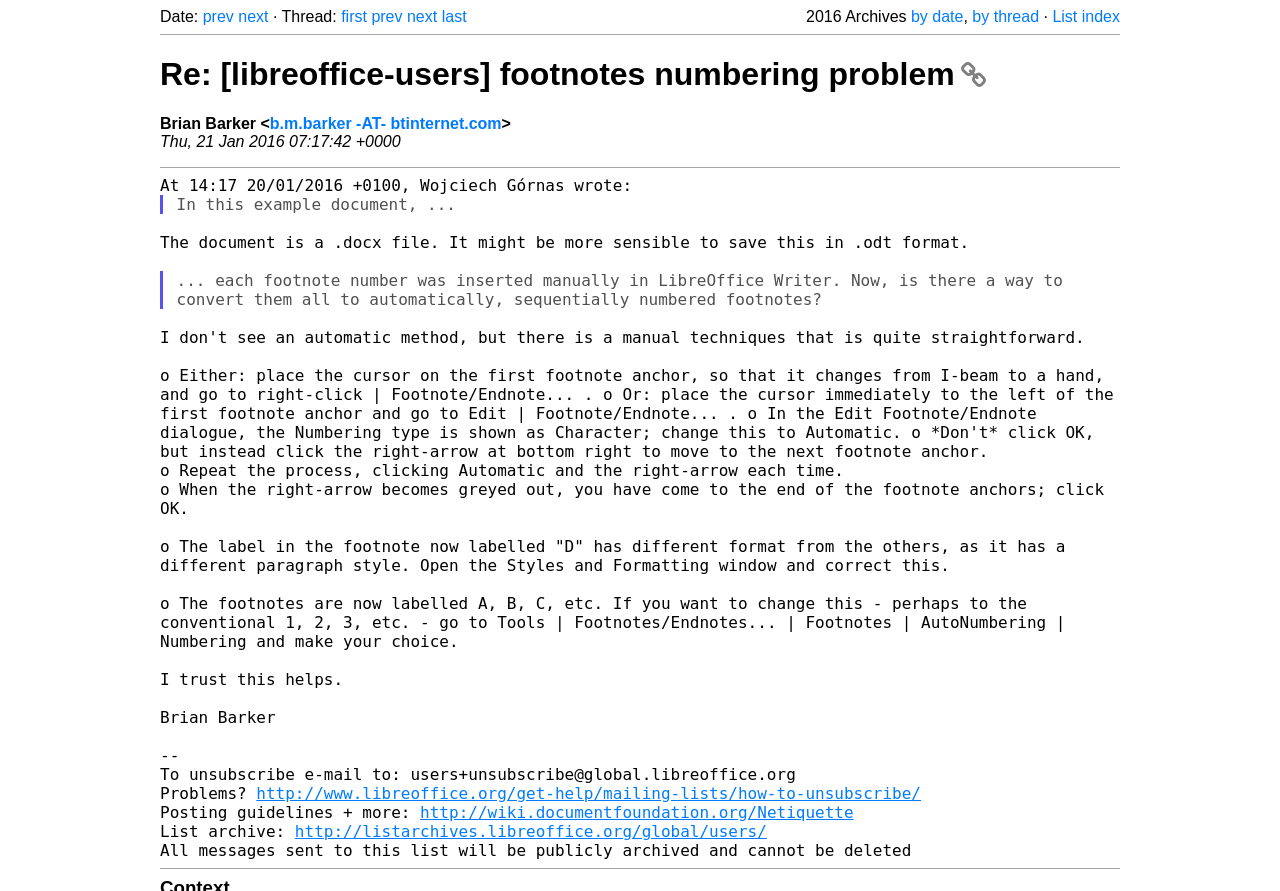Identify the bounding box coordinates of the region that needs to be clicked to carry out this instruction: "View recent posts". Provide these coordinates as four float numbers ranging from 0 to 1, i.e., [left, top, right, bottom].

None